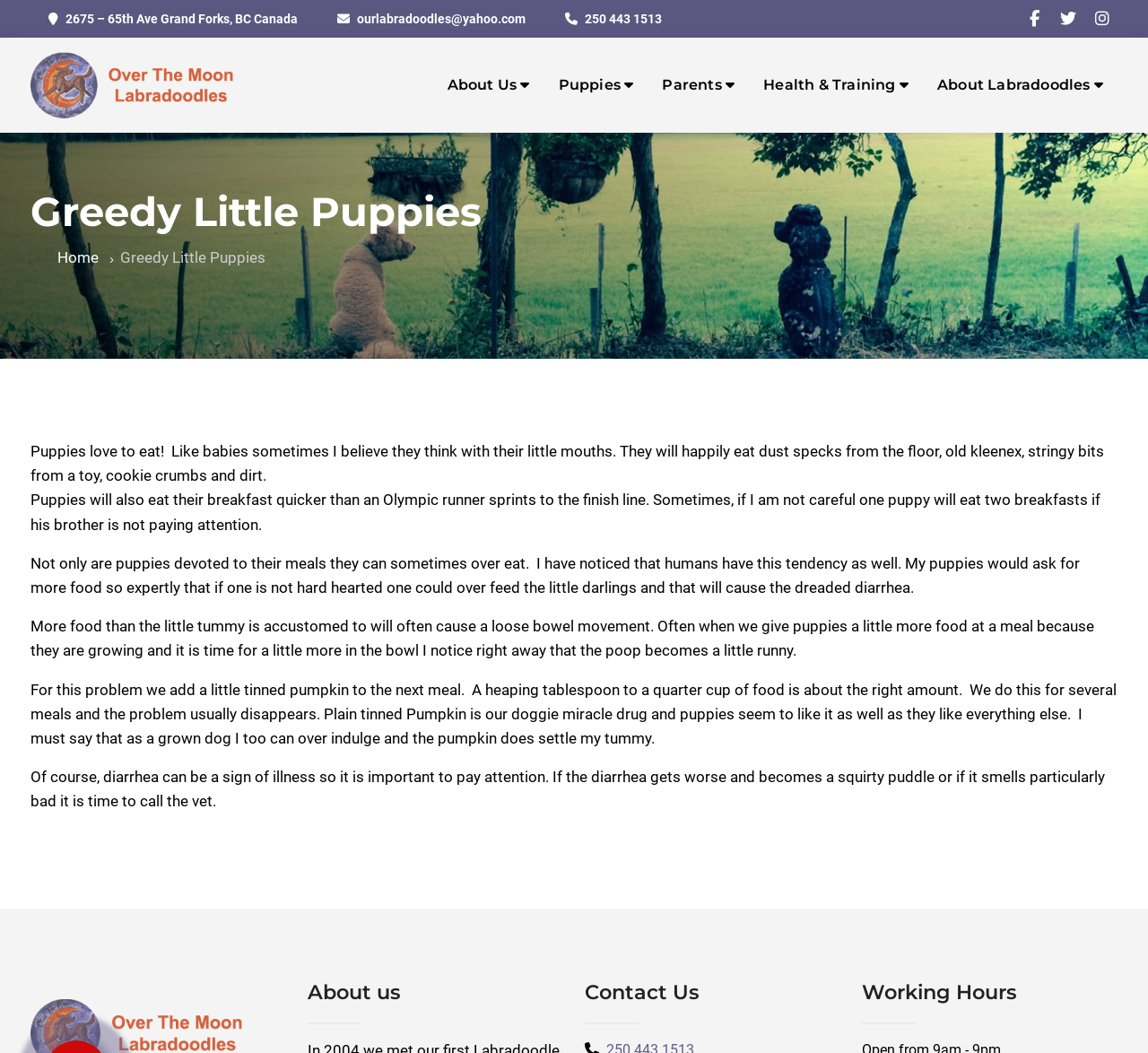Given the element description Health & Training, specify the bounding box coordinates of the corresponding UI element in the format (top-left x, top-left y, bottom-right x, bottom-right y). All values must be between 0 and 1.

[0.652, 0.058, 0.804, 0.103]